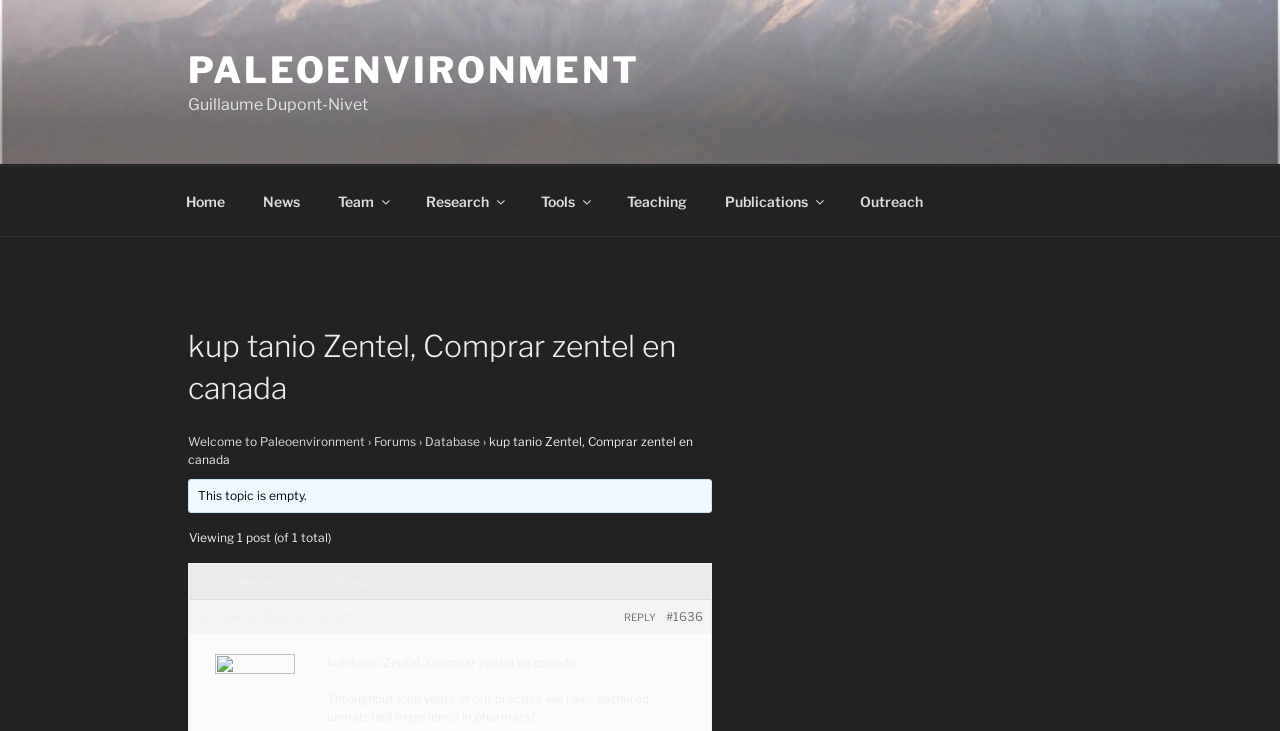Please reply with a single word or brief phrase to the question: 
How many posts are being viewed?

1 post